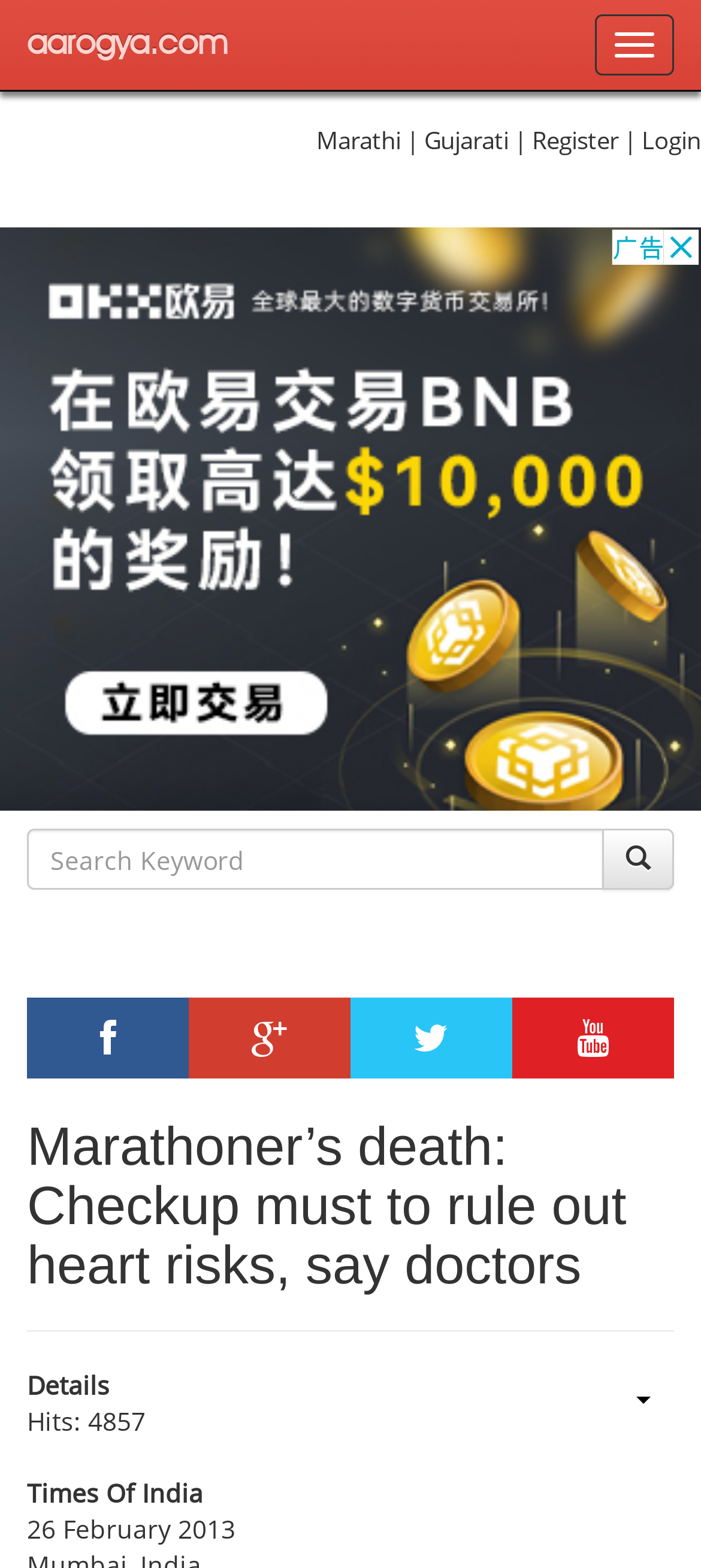What languages are available on this website?
Please provide a comprehensive answer based on the visual information in the image.

I found the language options by looking at the top navigation bar, where I saw links for 'Marathi' and 'Gujarati' next to the 'aarogya.com' logo.